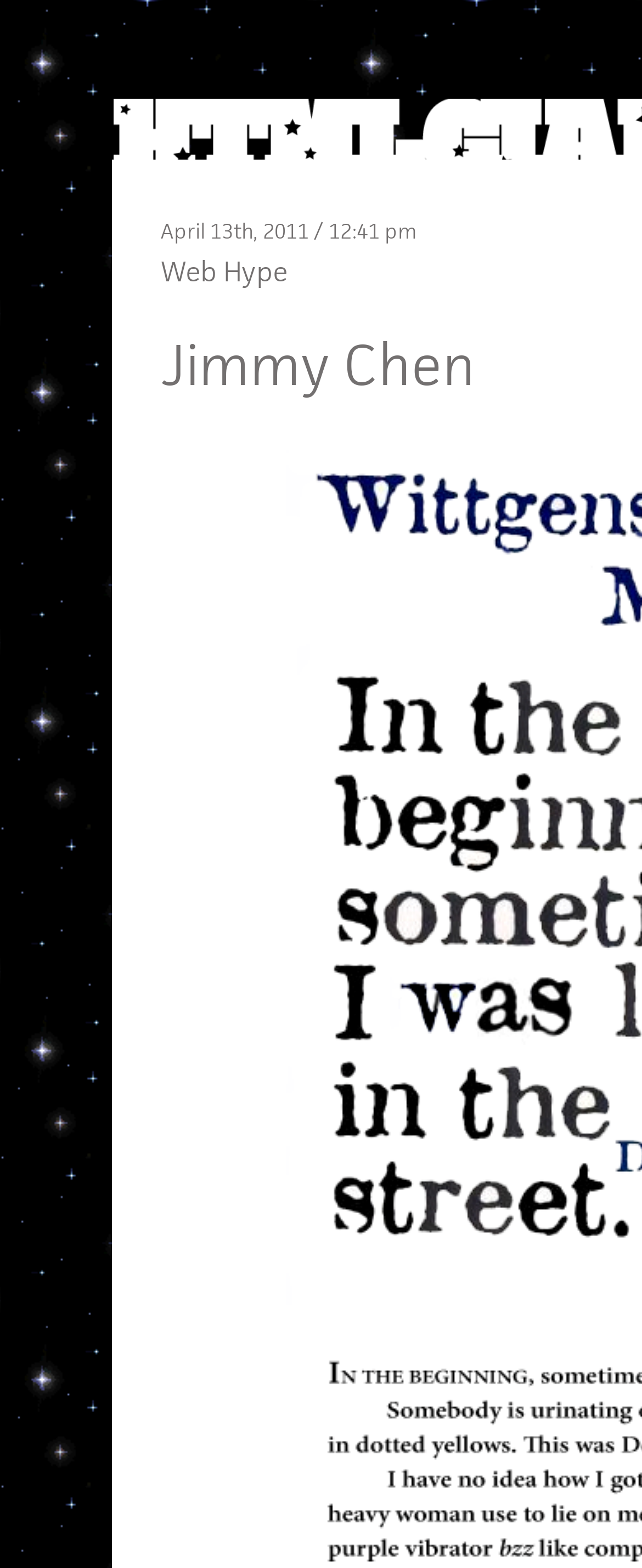Using the format (top-left x, top-left y, bottom-right x, bottom-right y), and given the element description, identify the bounding box coordinates within the screenshot: Web Hype

[0.25, 0.162, 0.447, 0.185]